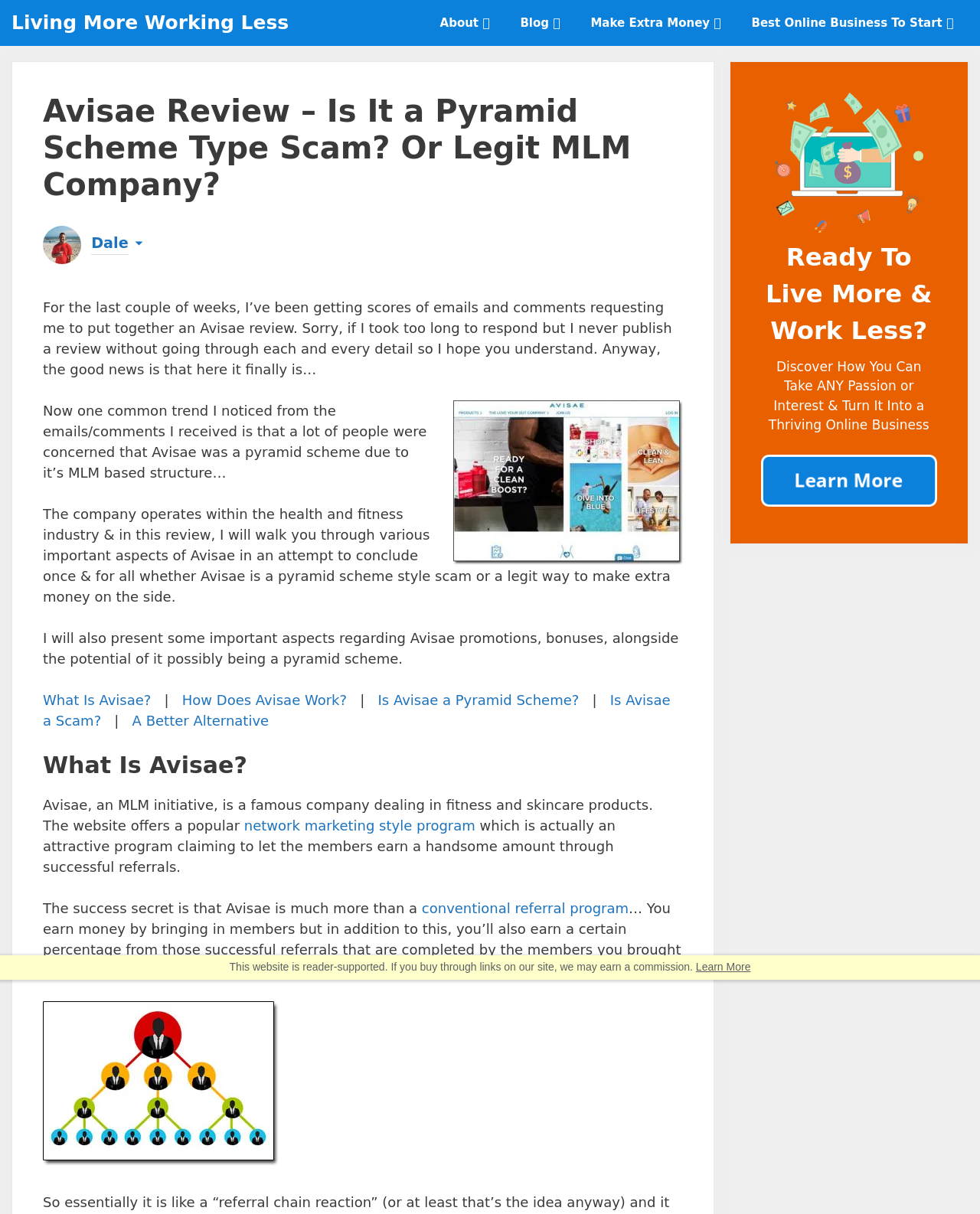Answer the question using only one word or a concise phrase: What type of products does Avisae deal with?

fitness and skincare